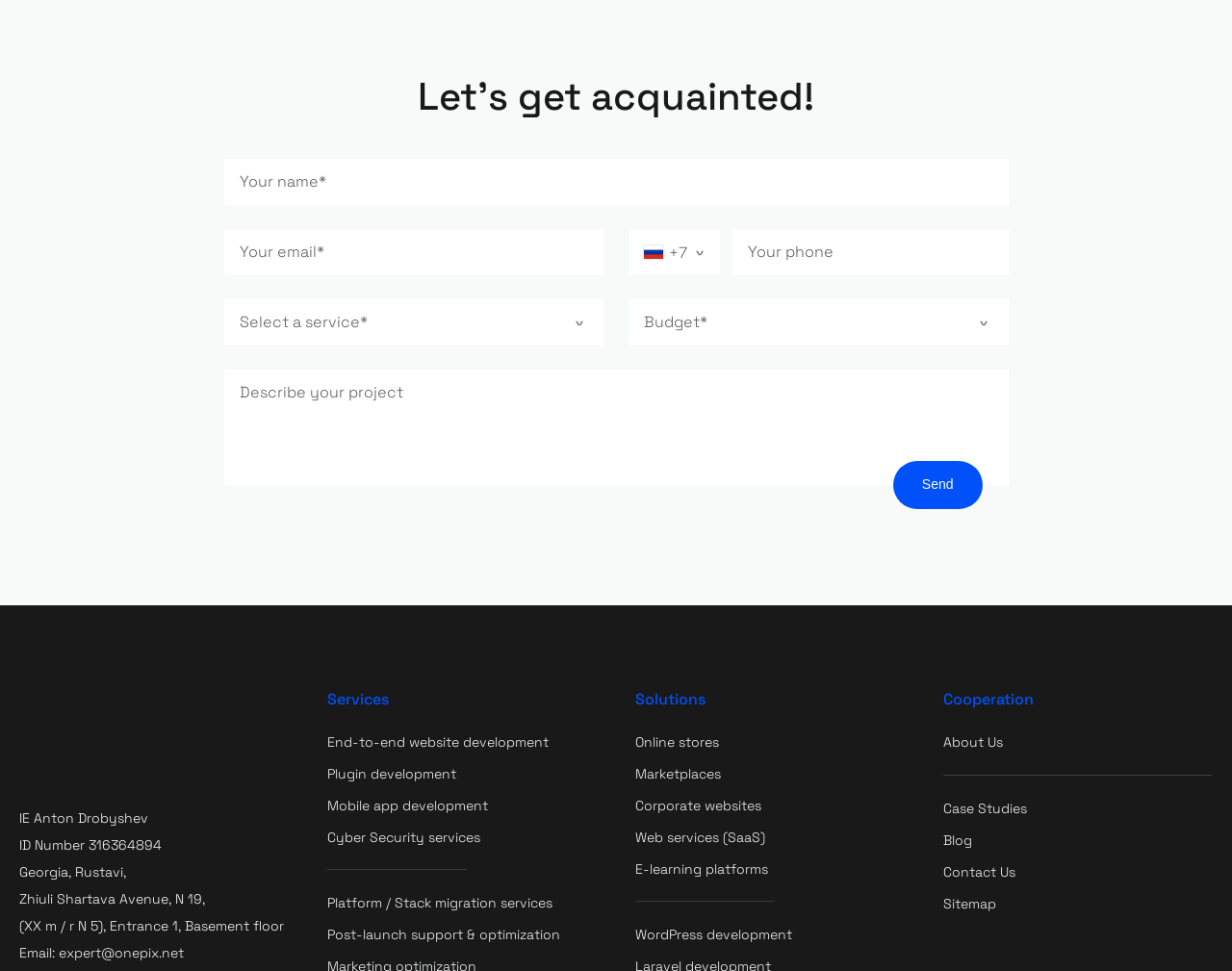Please specify the bounding box coordinates for the clickable region that will help you carry out the instruction: "Enter your name".

[0.182, 0.164, 0.818, 0.212]